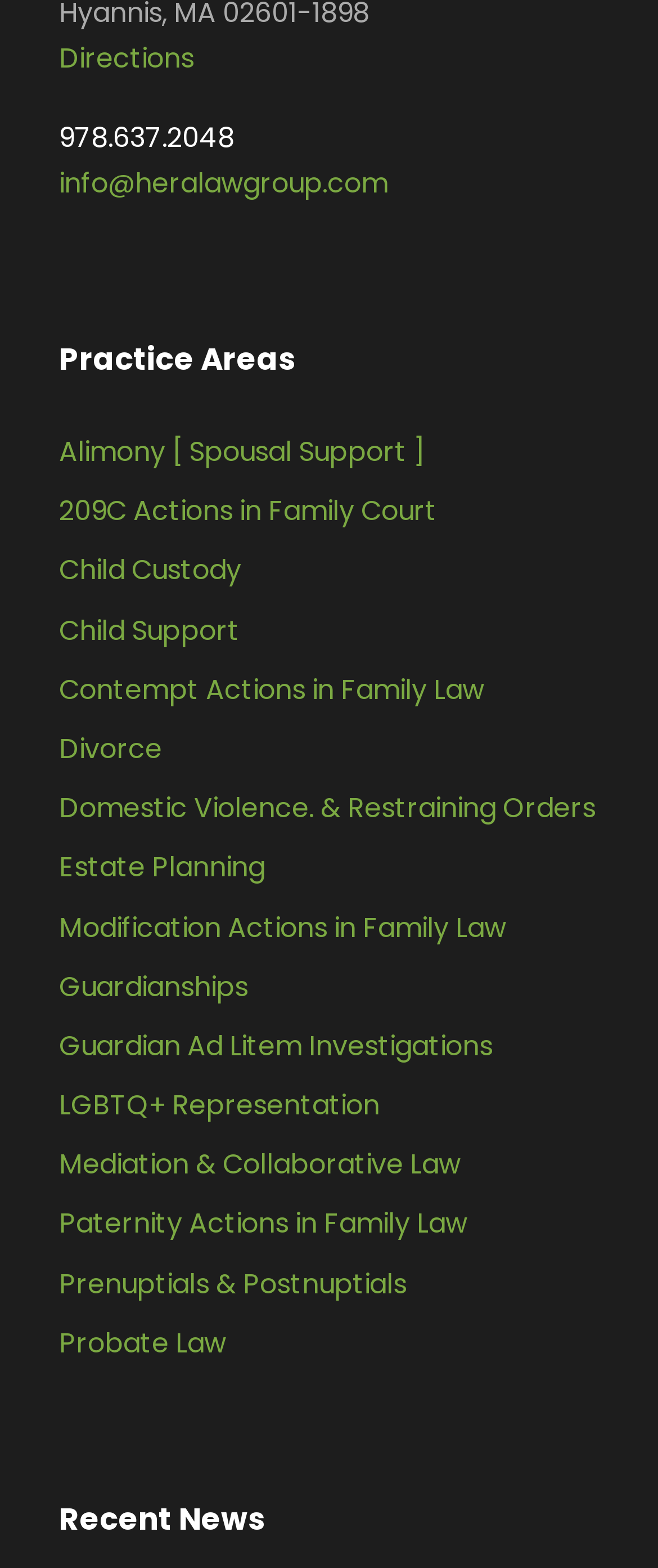Please specify the bounding box coordinates of the element that should be clicked to execute the given instruction: 'Click on Directions'. Ensure the coordinates are four float numbers between 0 and 1, expressed as [left, top, right, bottom].

[0.09, 0.025, 0.295, 0.049]